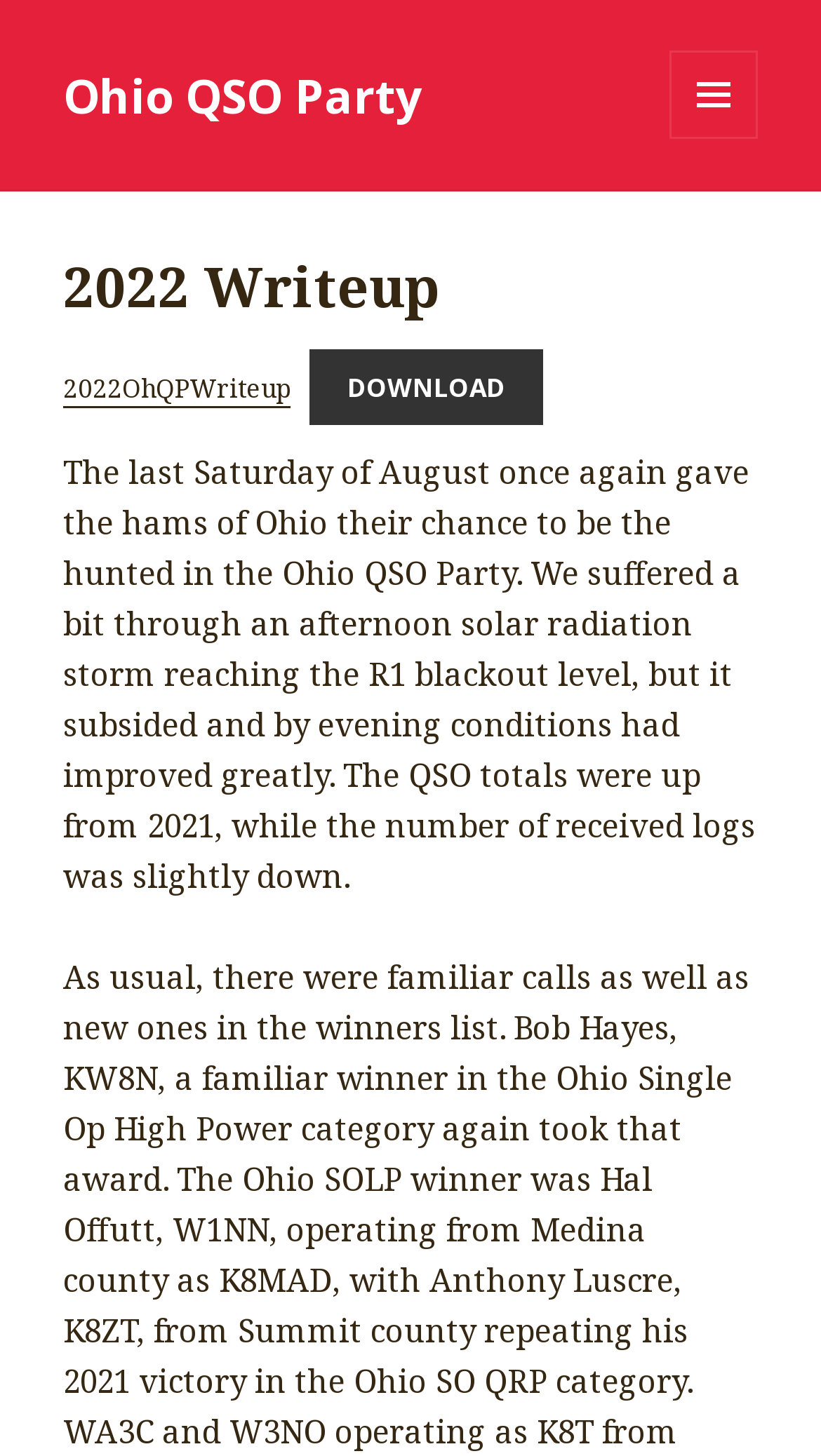What is the time of year when the event takes place?
Refer to the image and give a detailed response to the question.

I found the answer by reading the static text element that describes the event, which mentions that the event takes place on the last Saturday of August.